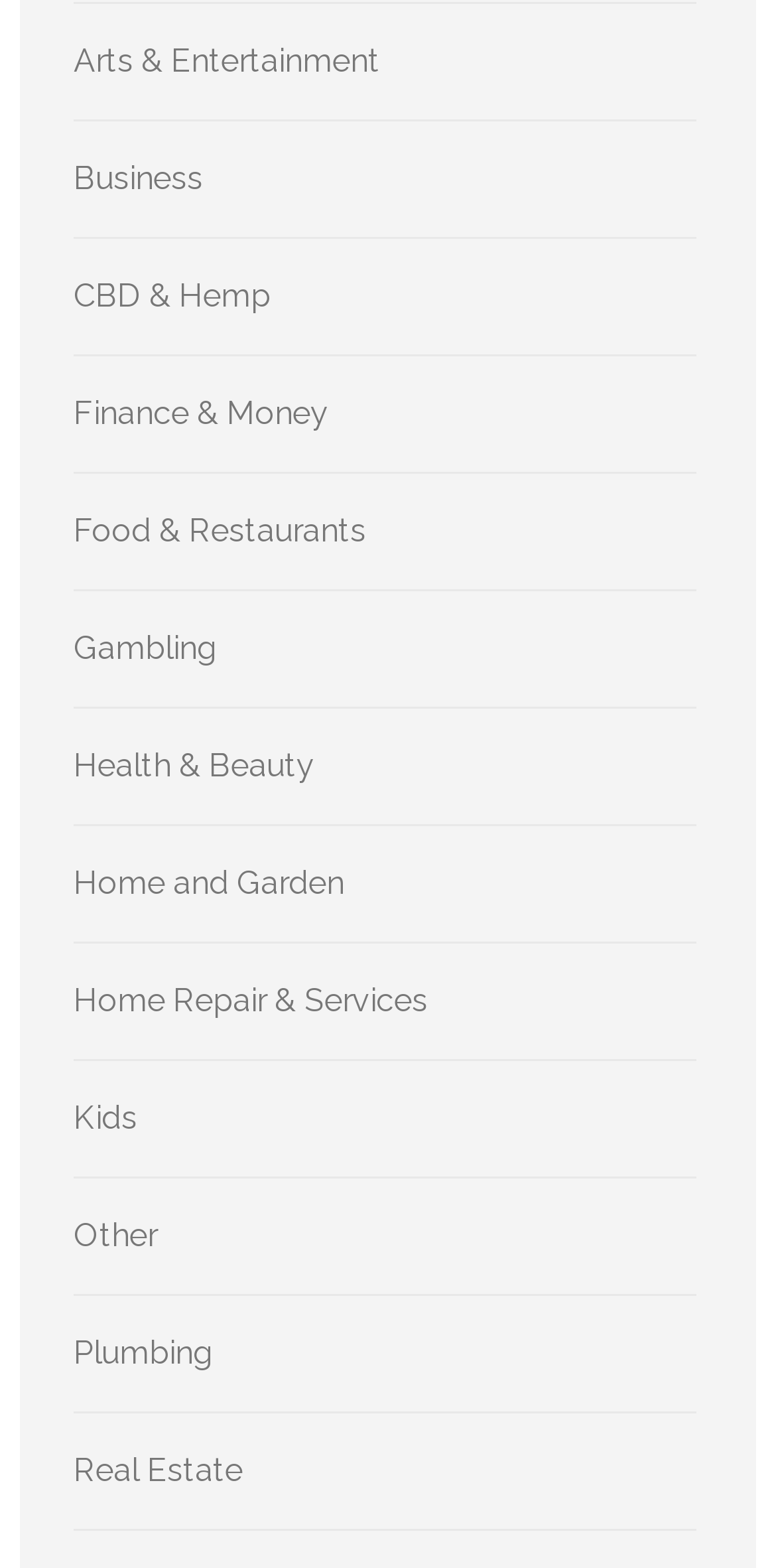Please identify the bounding box coordinates of the element that needs to be clicked to execute the following command: "Discover Food & Restaurants". Provide the bounding box using four float numbers between 0 and 1, formatted as [left, top, right, bottom].

[0.095, 0.326, 0.472, 0.35]